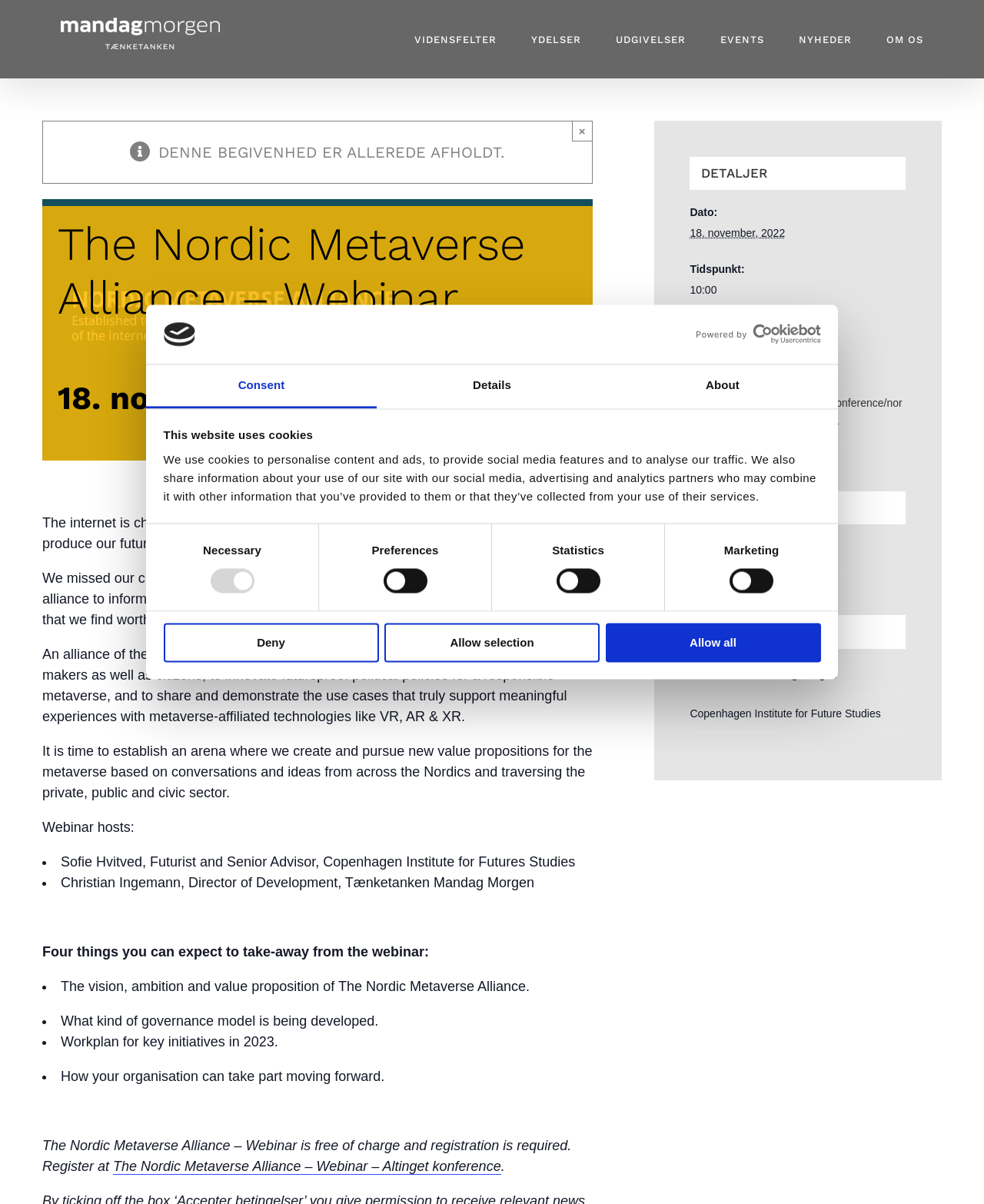Identify the bounding box coordinates for the region of the element that should be clicked to carry out the instruction: "Click the 'Close' button". The bounding box coordinates should be four float numbers between 0 and 1, i.e., [left, top, right, bottom].

[0.581, 0.1, 0.602, 0.117]